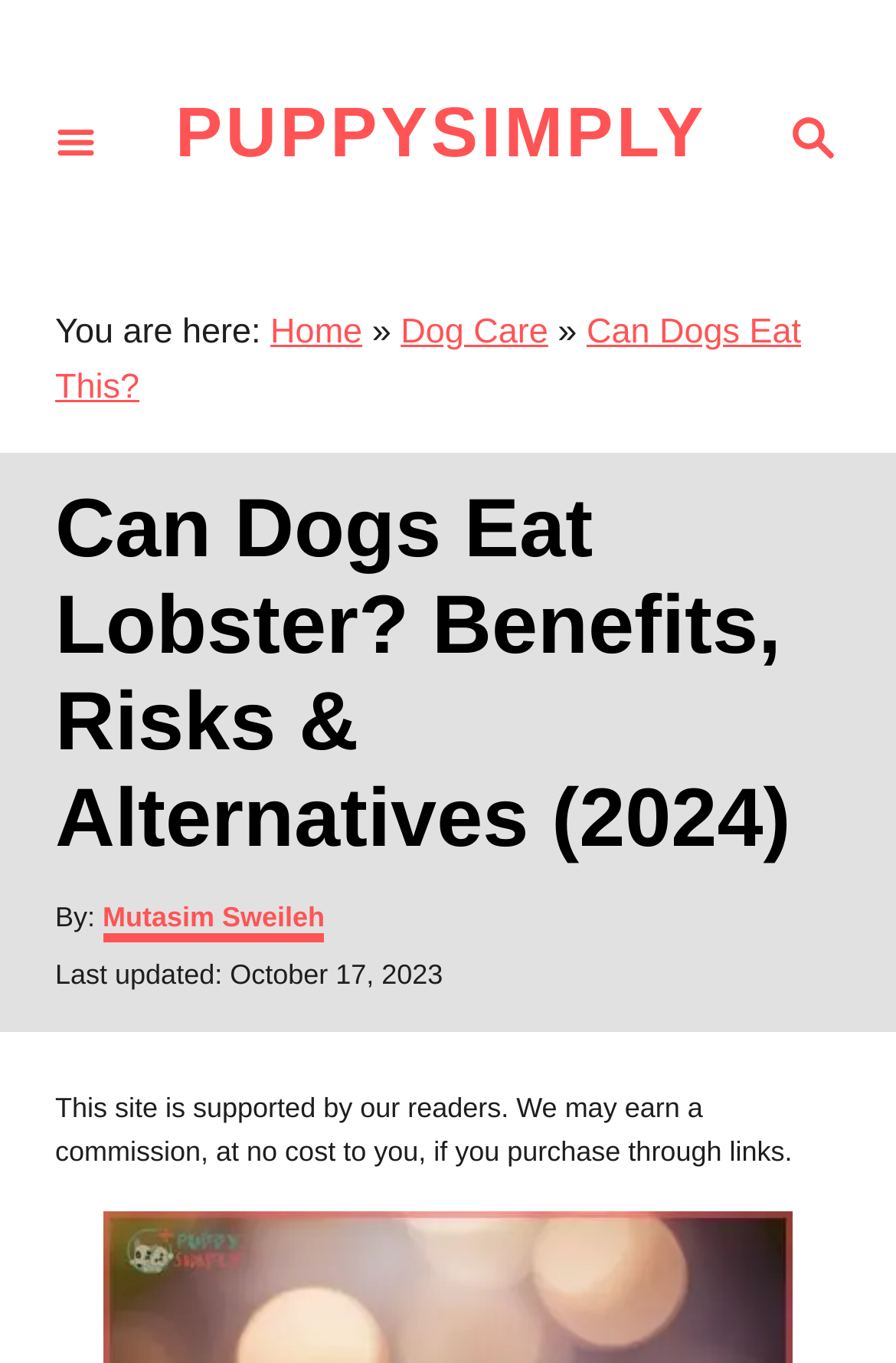Identify the bounding box for the described UI element: "Dog Care".

[0.447, 0.229, 0.612, 0.258]